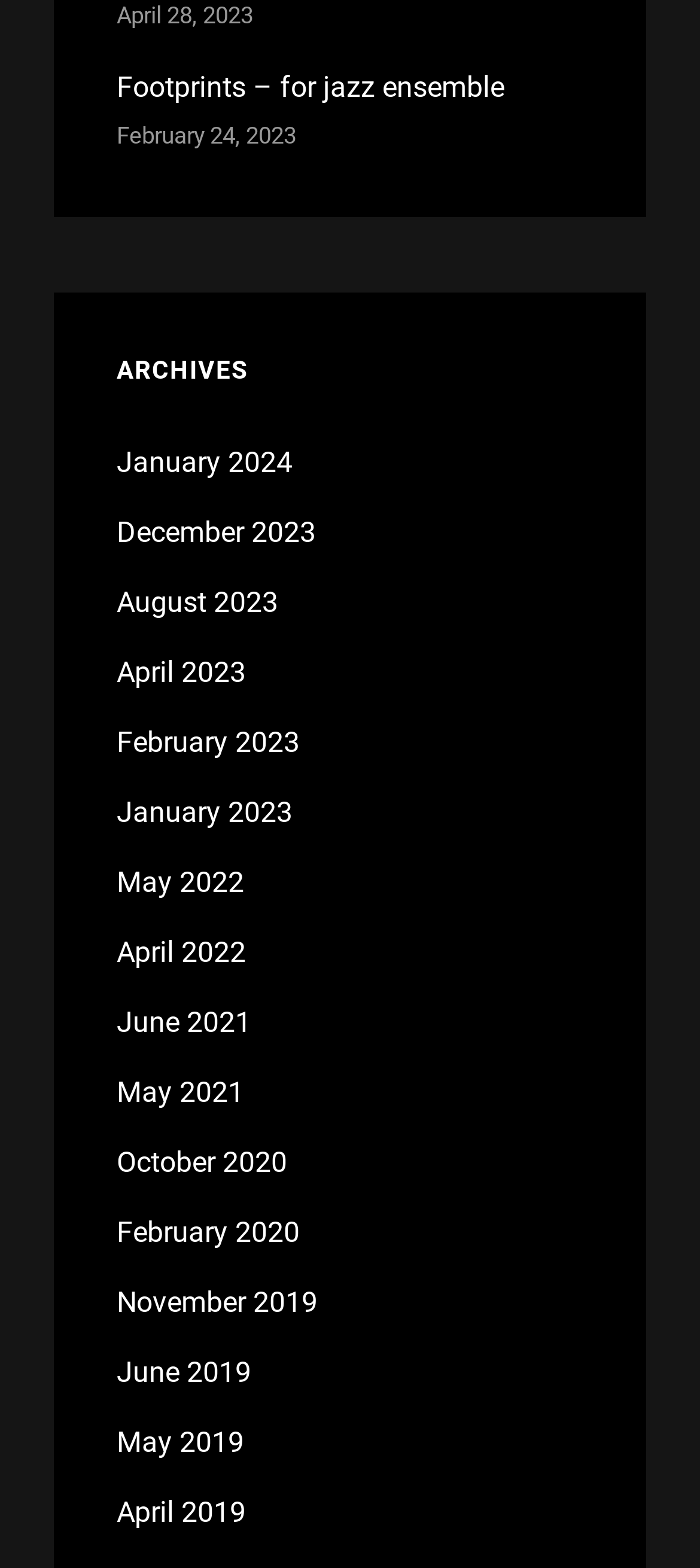Specify the bounding box coordinates of the area that needs to be clicked to achieve the following instruction: "view archives for April 2023".

[0.167, 0.411, 0.351, 0.448]